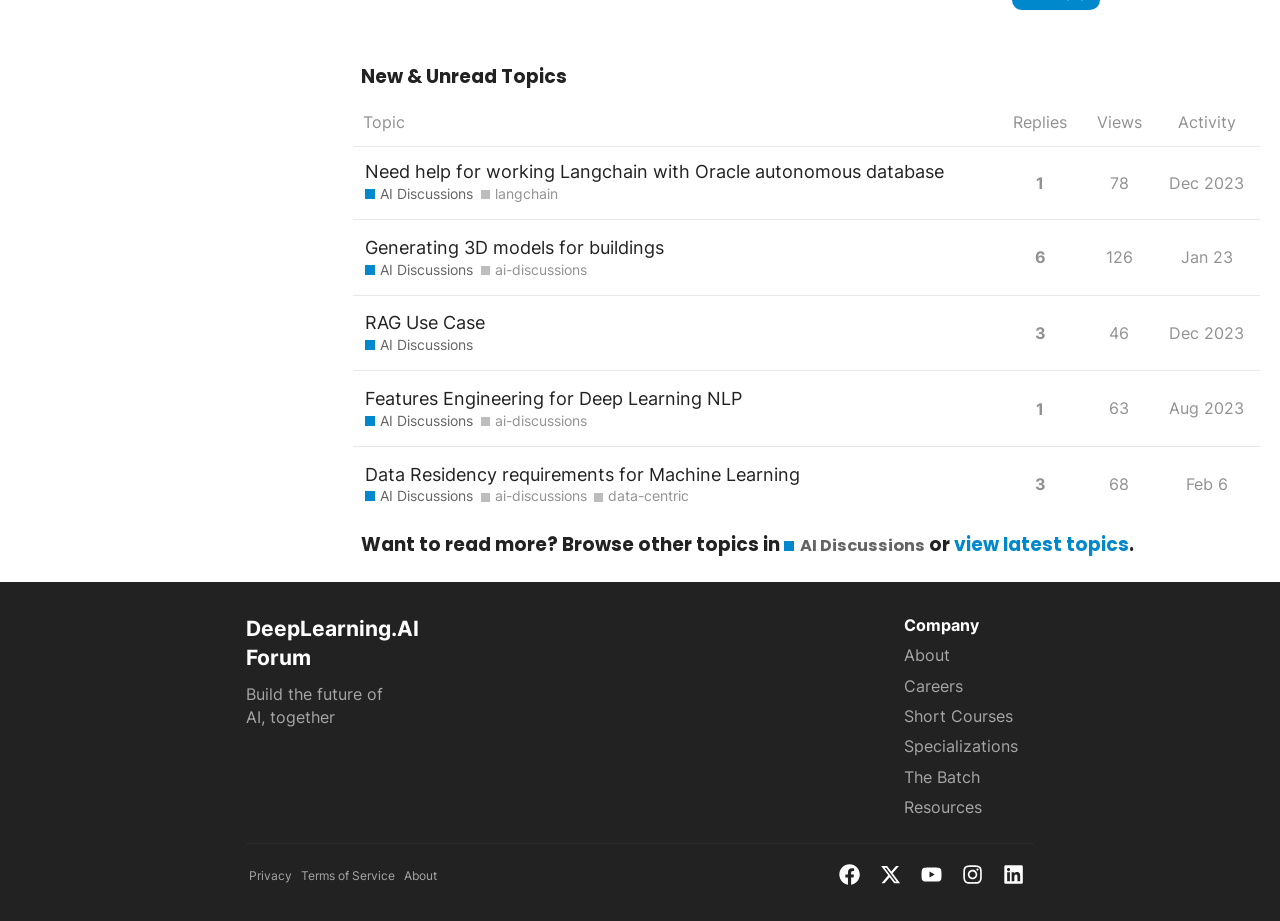Give a one-word or one-phrase response to the question:
What is the purpose of the 'AI Discussions' section?

A dedicated forum space to engage in conversations about Artificial Intelligence